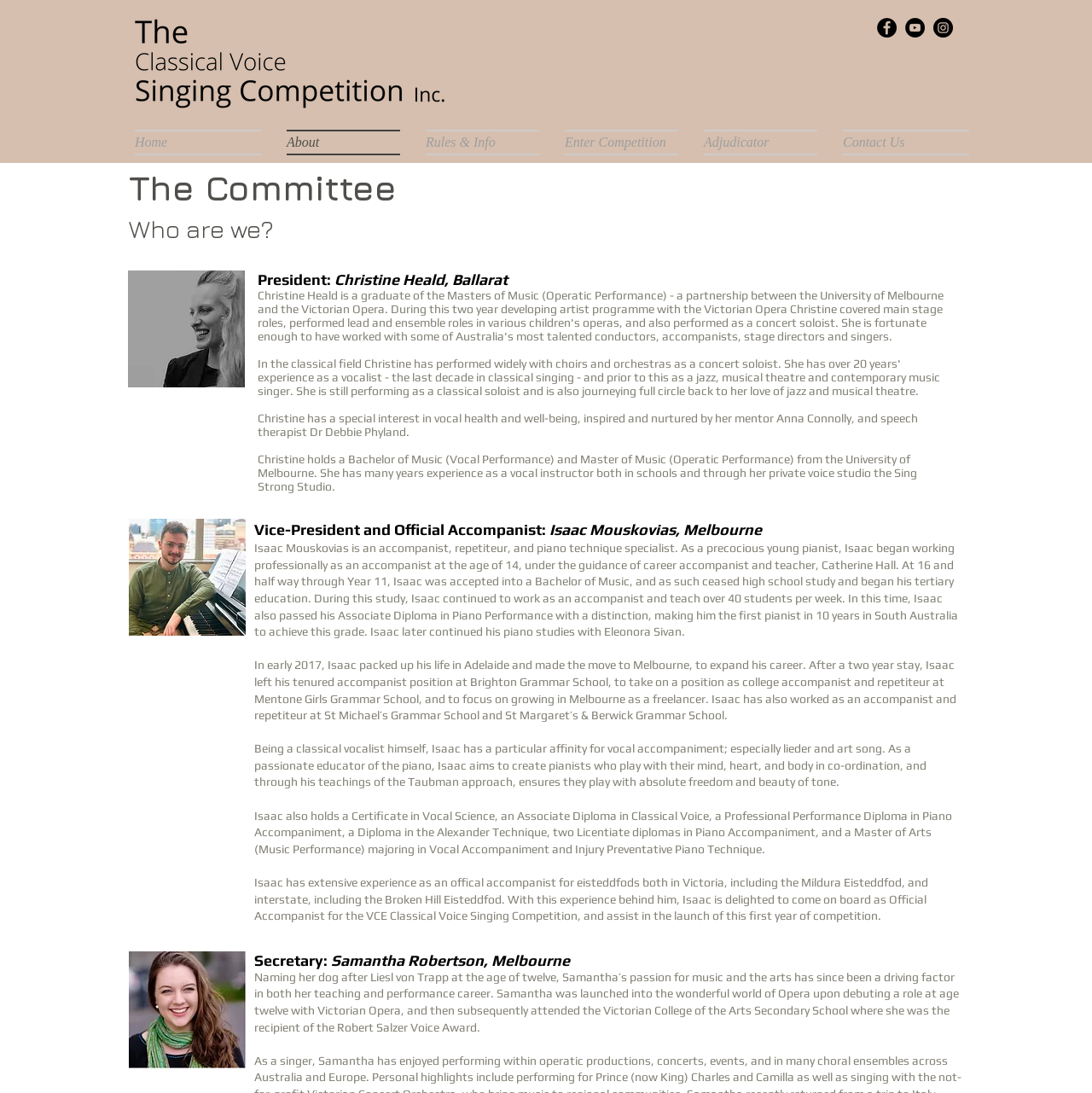Give a detailed overview of the webpage's appearance and contents.

The webpage is about "The Committee" of The CVSC, which appears to be a music-related organization. At the top left corner, there is a logo image of "Undated Text Logo Black_edited.png". On the top right corner, there is a social bar with links to Facebook, YouTube, and Instagram, each represented by an image.

Below the social bar, there is a navigation menu with links to "Home", "About", "Rules & Info", "Enter Competition", "Adjudicator", and "Contact Us". 

The main content of the page is divided into sections, each describing a member of "The Committee". The first section is about the President, Christine Heald, with a heading "The Committee" and a subheading "Who are we?". Below the headings, there is an image of Christine, followed by a paragraph describing her background and experience. 

The next section is about the Vice-President and Official Accompanist, Isaac Mouskovias, with a heading and a subheading. Below the headings, there is an image of Isaac, followed by several paragraphs describing his background, experience, and qualifications.

The last section is about the Secretary, Samantha Robertson, with a heading and a subheading. Below the headings, there is an image of Samantha, followed by a paragraph describing her background and experience.

Throughout the page, there are several images of the committee members, and the text is organized in a clear and readable format.